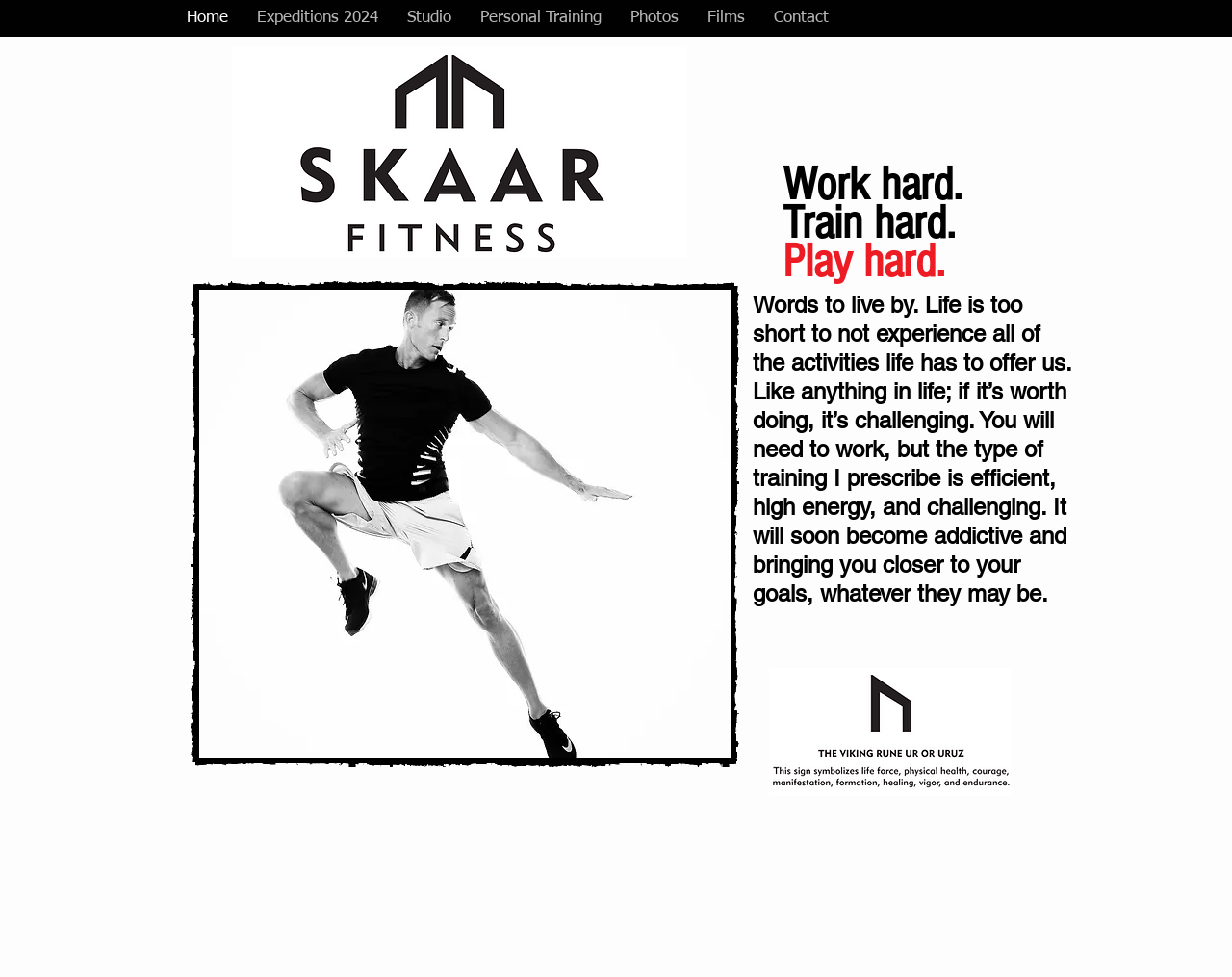Please answer the following question using a single word or phrase: 
What is the main theme of this website?

Fitness